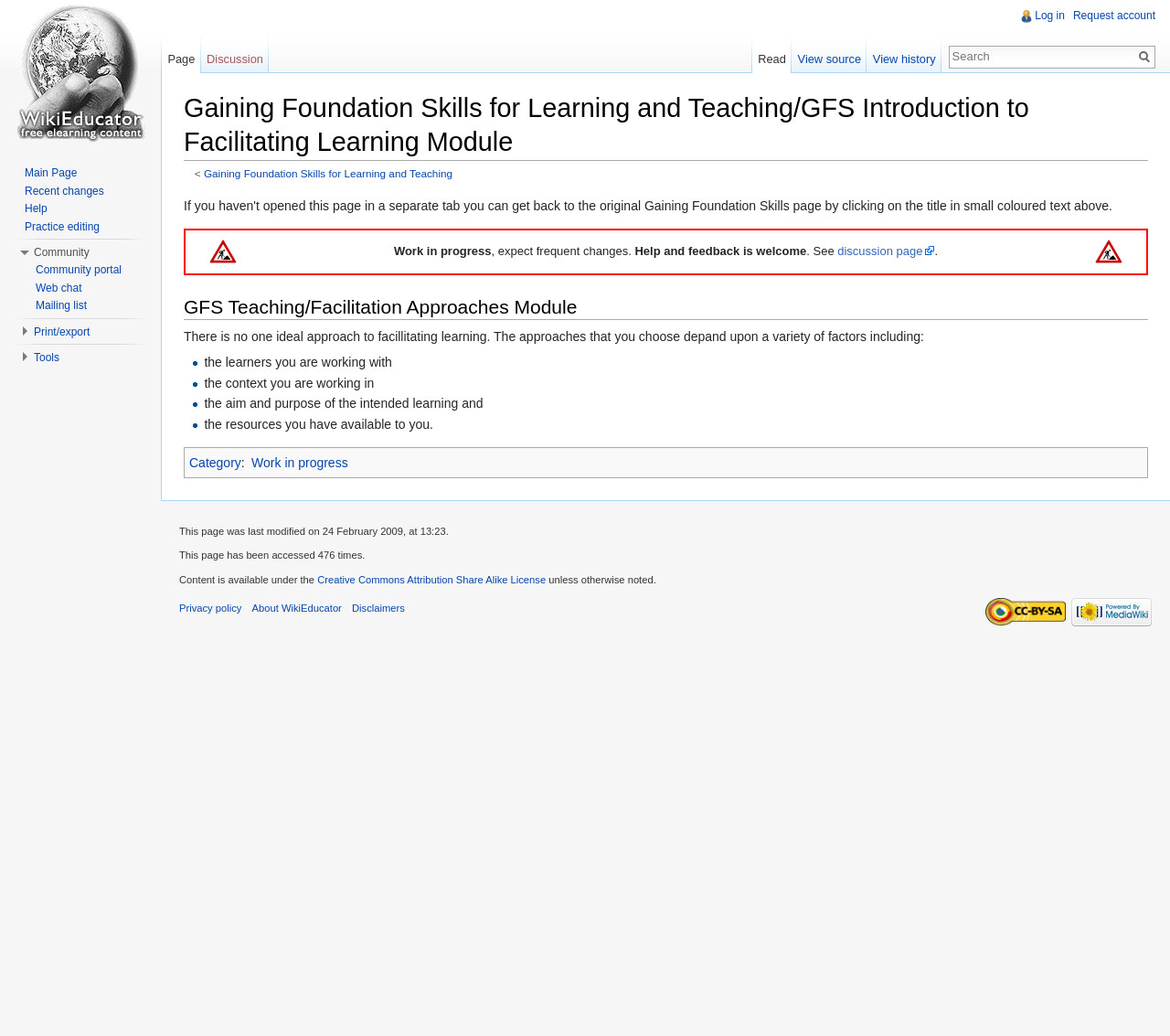Find the bounding box coordinates for the area that must be clicked to perform this action: "Click the 'Log in' link".

[0.885, 0.009, 0.91, 0.021]